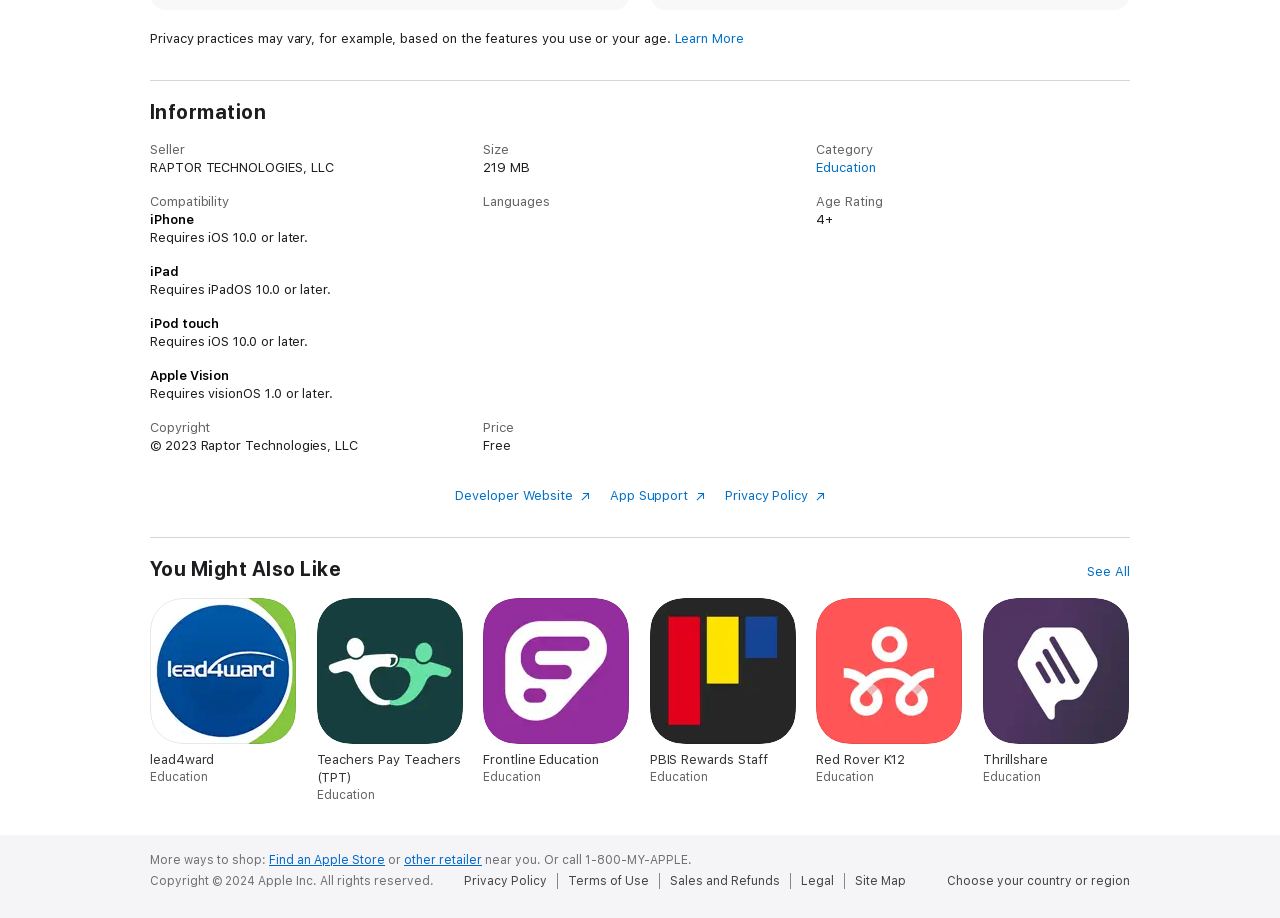What is the category of the app?
Look at the image and answer the question using a single word or phrase.

Education